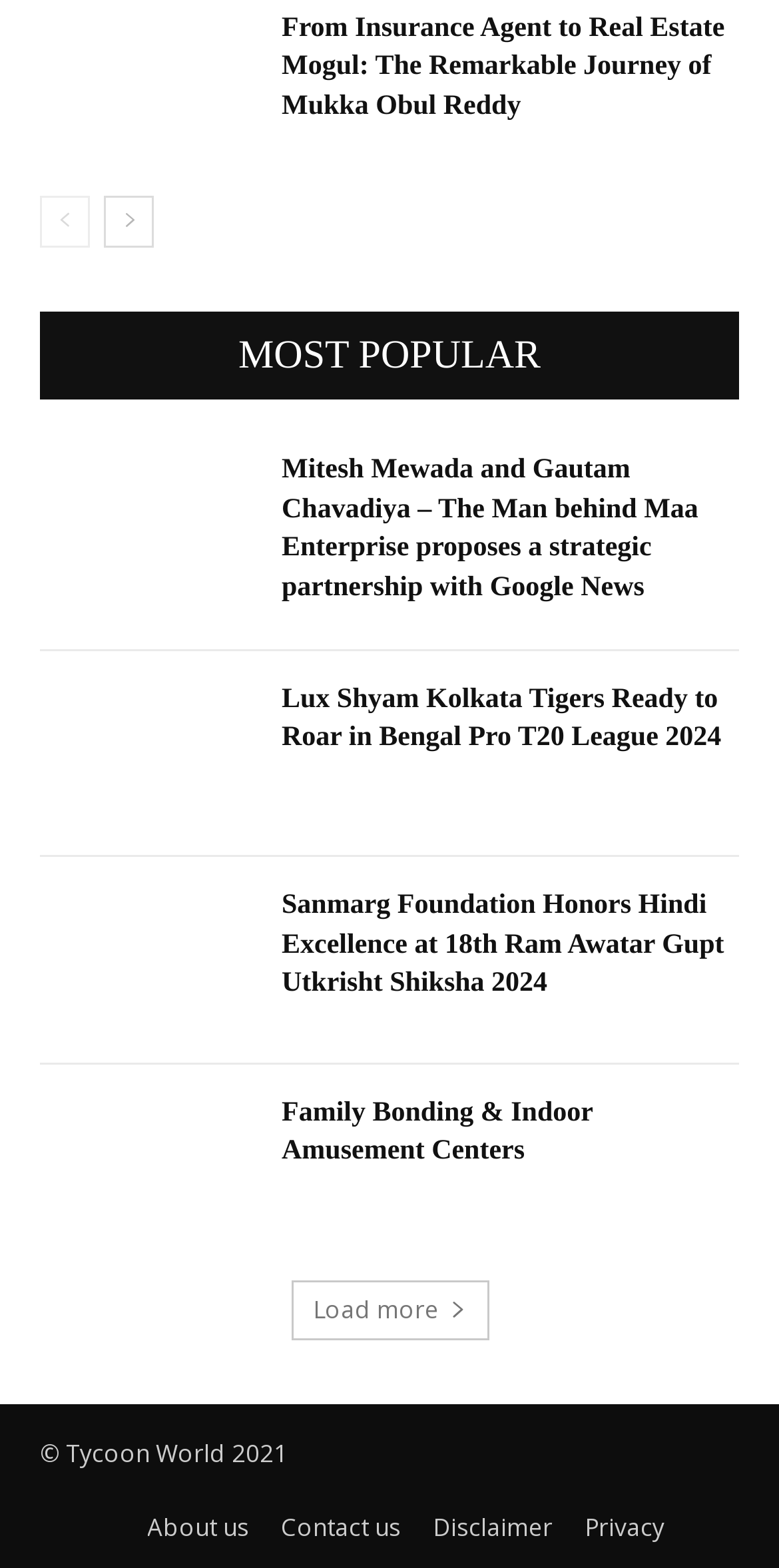Identify the bounding box coordinates of the clickable section necessary to follow the following instruction: "View the article about Mitesh Mewada and Gautam Chavadiya". The coordinates should be presented as four float numbers from 0 to 1, i.e., [left, top, right, bottom].

[0.362, 0.288, 0.949, 0.388]